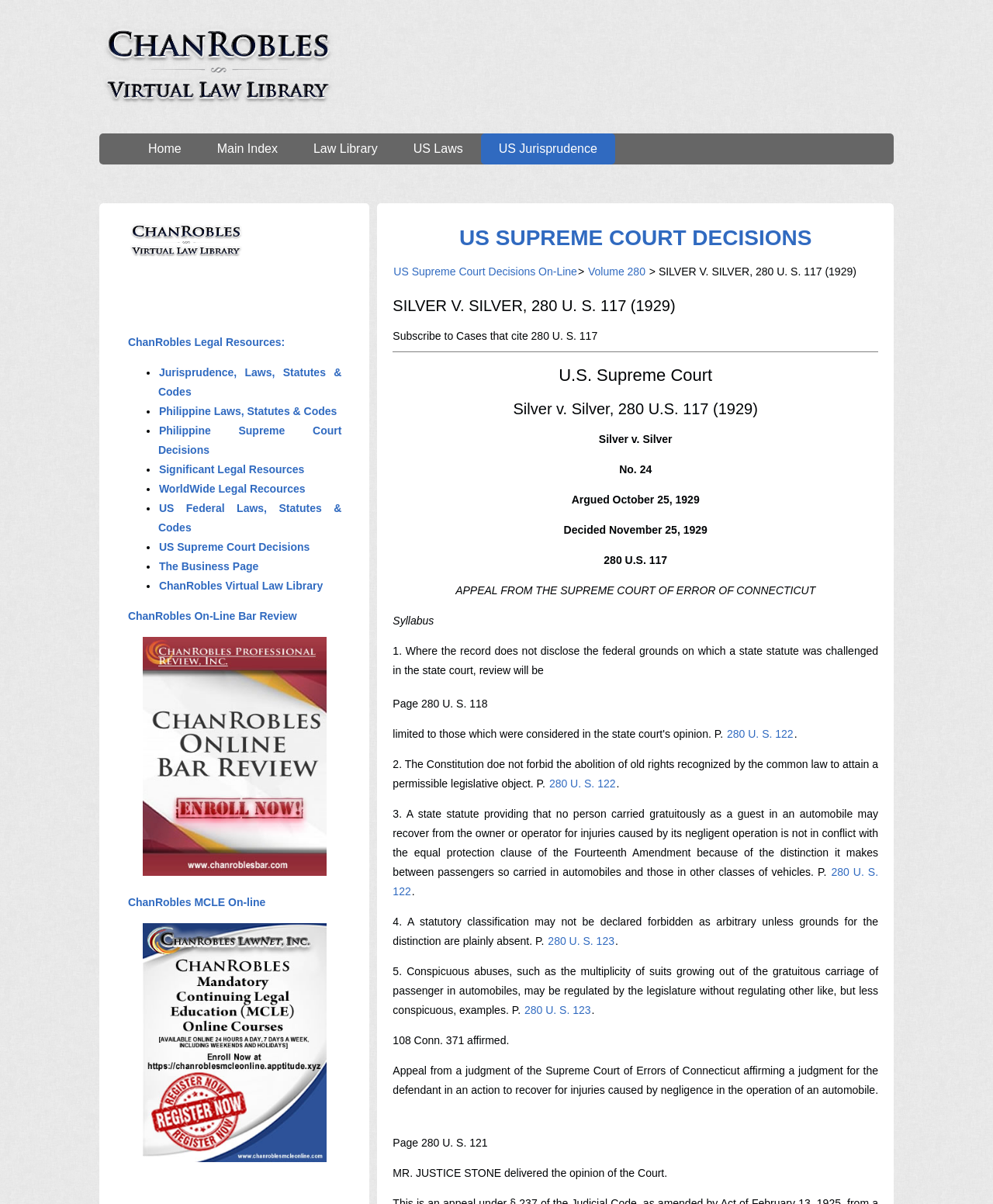What is the date of the argued case?
Using the image as a reference, deliver a detailed and thorough answer to the question.

The date of the argued case can be found in the StaticText 'Argued October 25, 1929' which is located in the middle of the webpage.